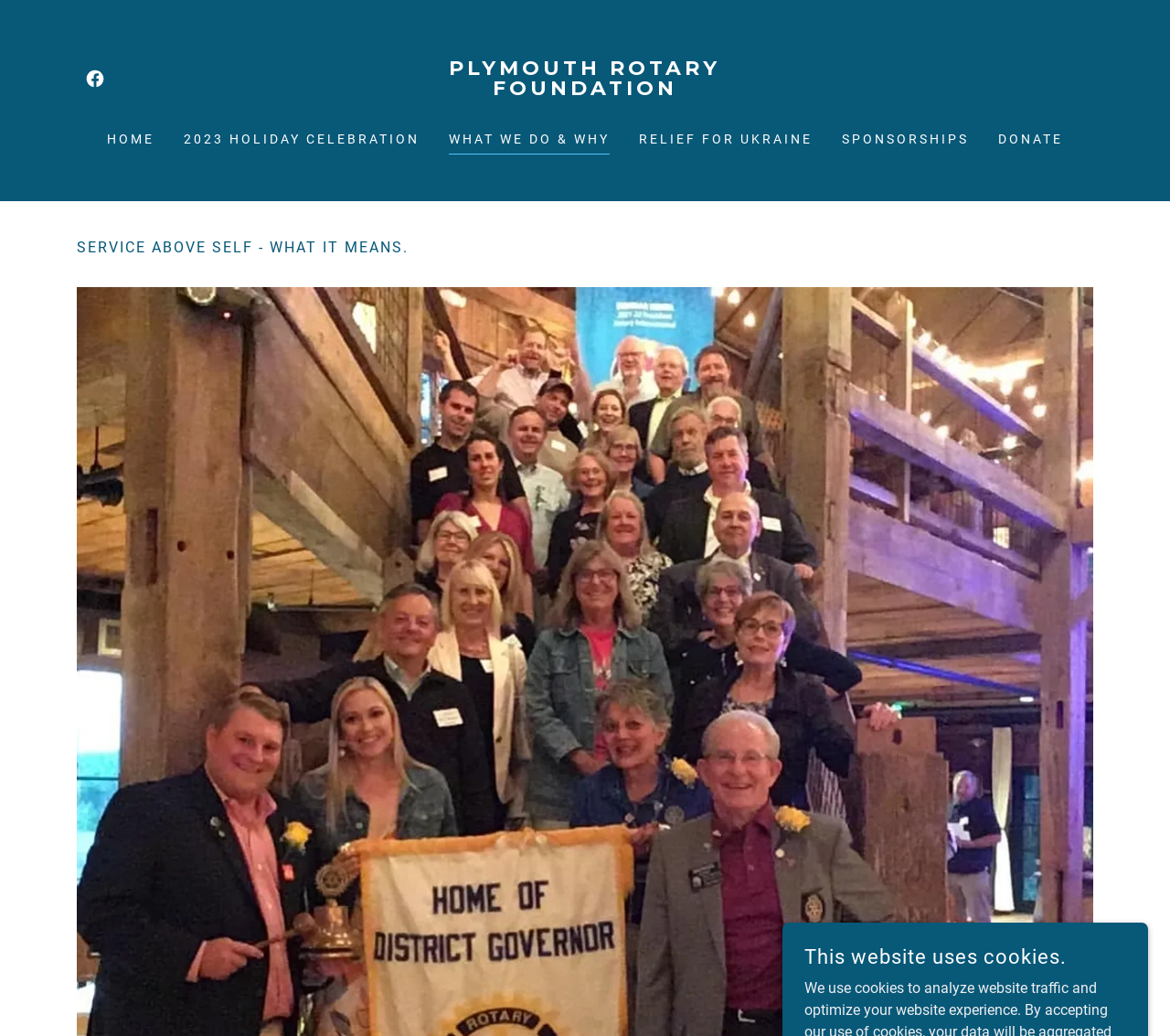Bounding box coordinates must be specified in the format (top-left x, top-left y, bottom-right x, bottom-right y). All values should be floating point numbers between 0 and 1. What are the bounding box coordinates of the UI element described as: What We Do & Why

[0.384, 0.124, 0.521, 0.149]